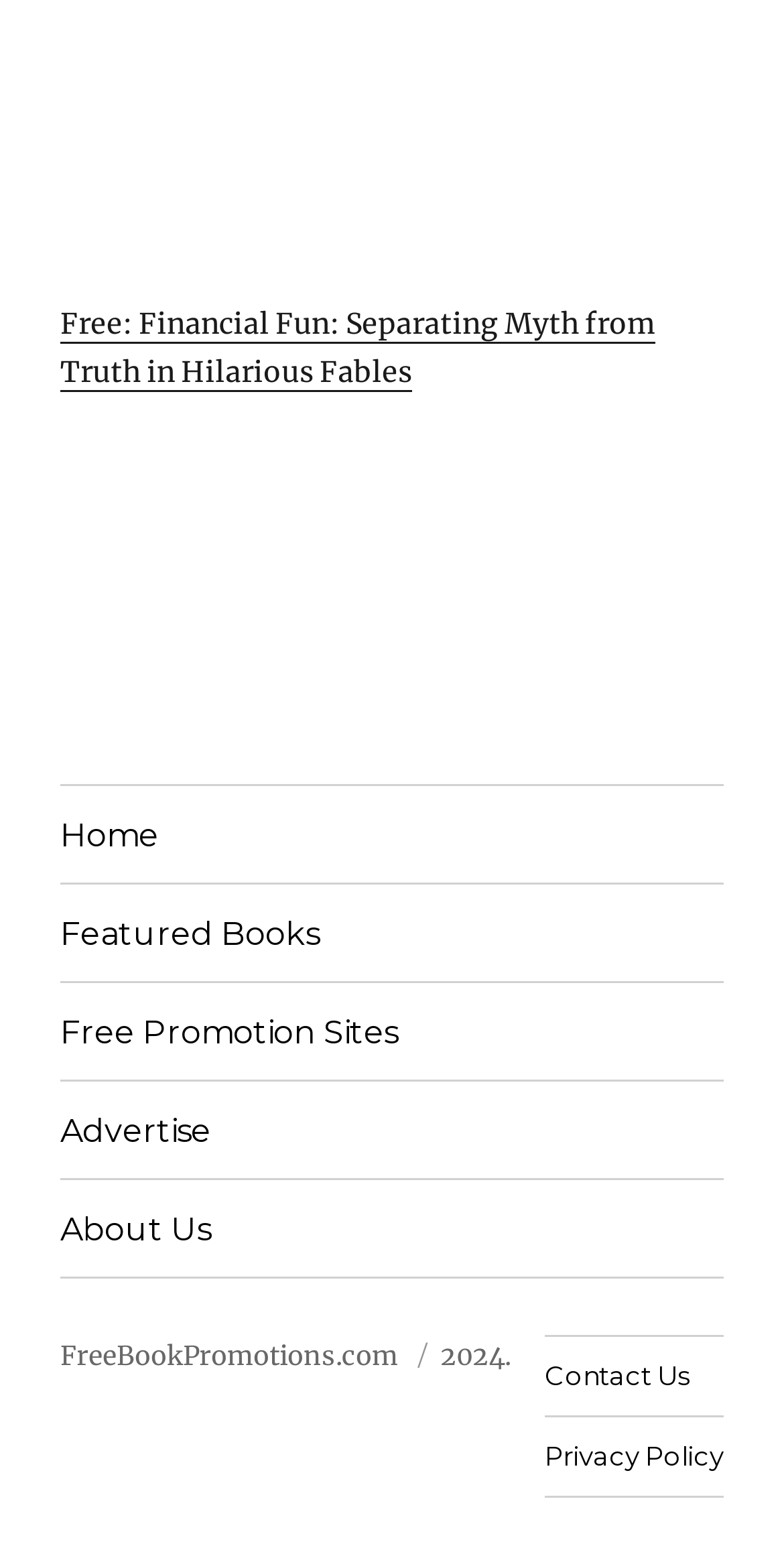Give a succinct answer to this question in a single word or phrase: 
How many links are present at the bottom of the webpage?

3